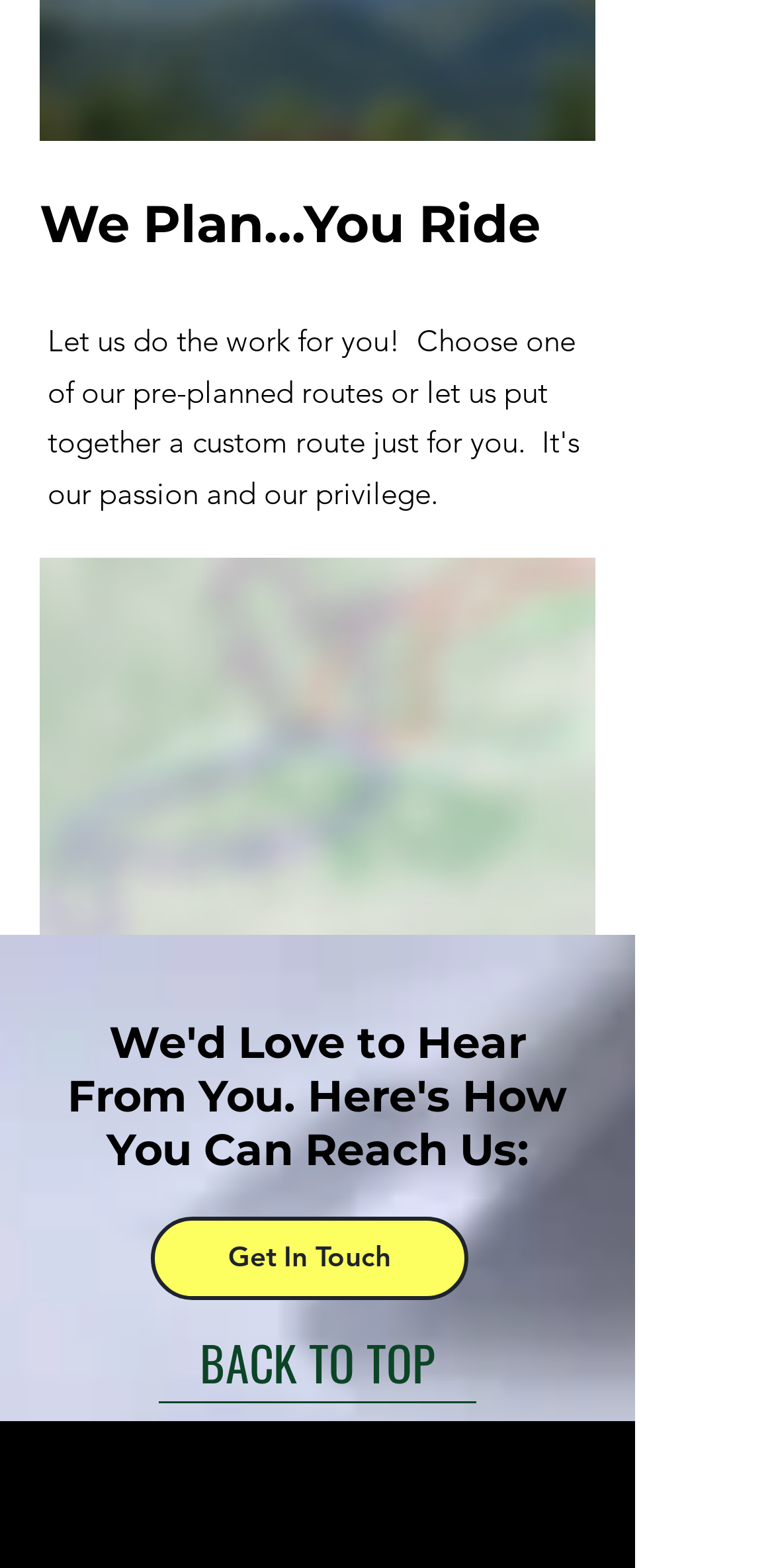What type of image is present on the webpage?
Please provide a single word or phrase as your answer based on the screenshot.

Screenshot and wave